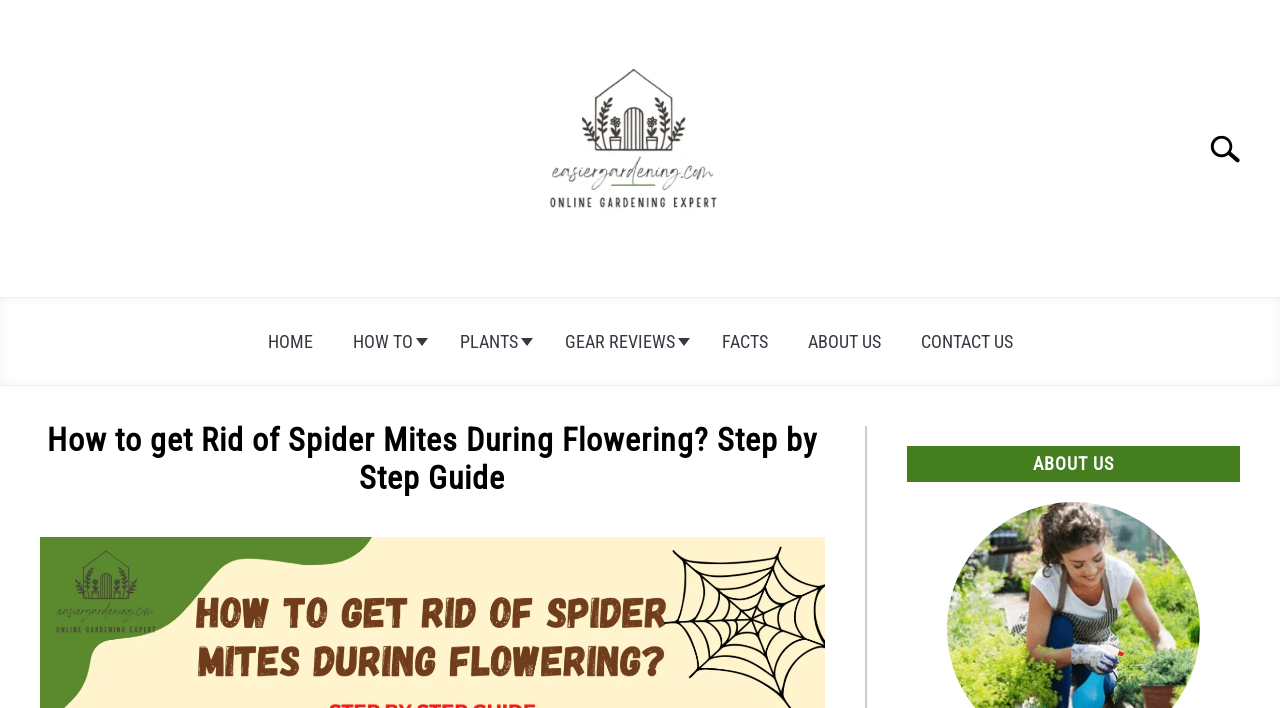Pinpoint the bounding box coordinates of the element to be clicked to execute the instruction: "read about how to get rid of spider mites".

[0.031, 0.595, 0.645, 0.703]